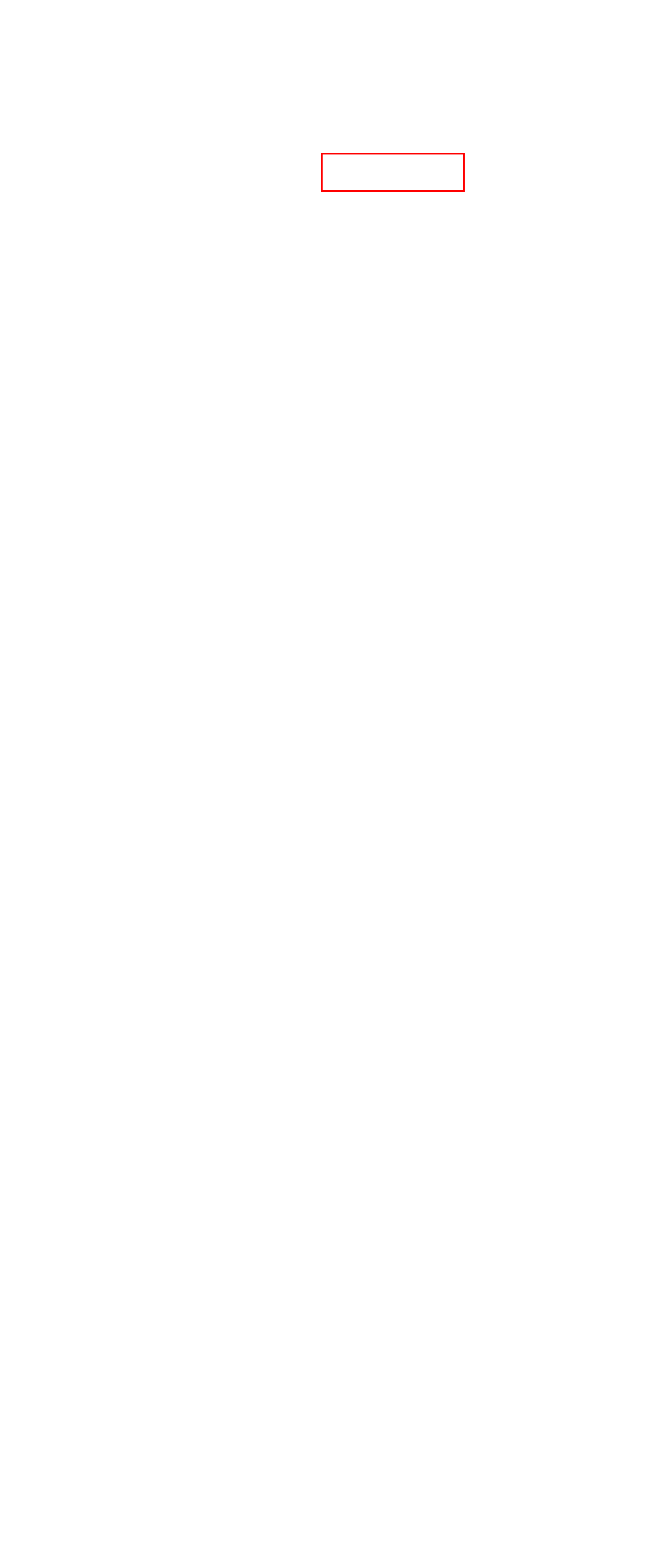You are given a screenshot of a webpage with a red rectangle bounding box around an element. Choose the best webpage description that matches the page after clicking the element in the bounding box. Here are the candidates:
A. Terms of Use | Flickering Myth
B. Latest News - Movies, TV, Comic Books, Video Games, Geek Culture | Flickering Myth
C. Interviews Archives - Flickering Myth
D. About Flickering Myth | Flickering Myth
E. Exclusives Archives - Flickering Myth
F. Reviews Archives - Flickering Myth
G. Write for Flickering Myth | Flickering Myth
H. Latest TV News, Reviews & Updates - Flickering Myth

H